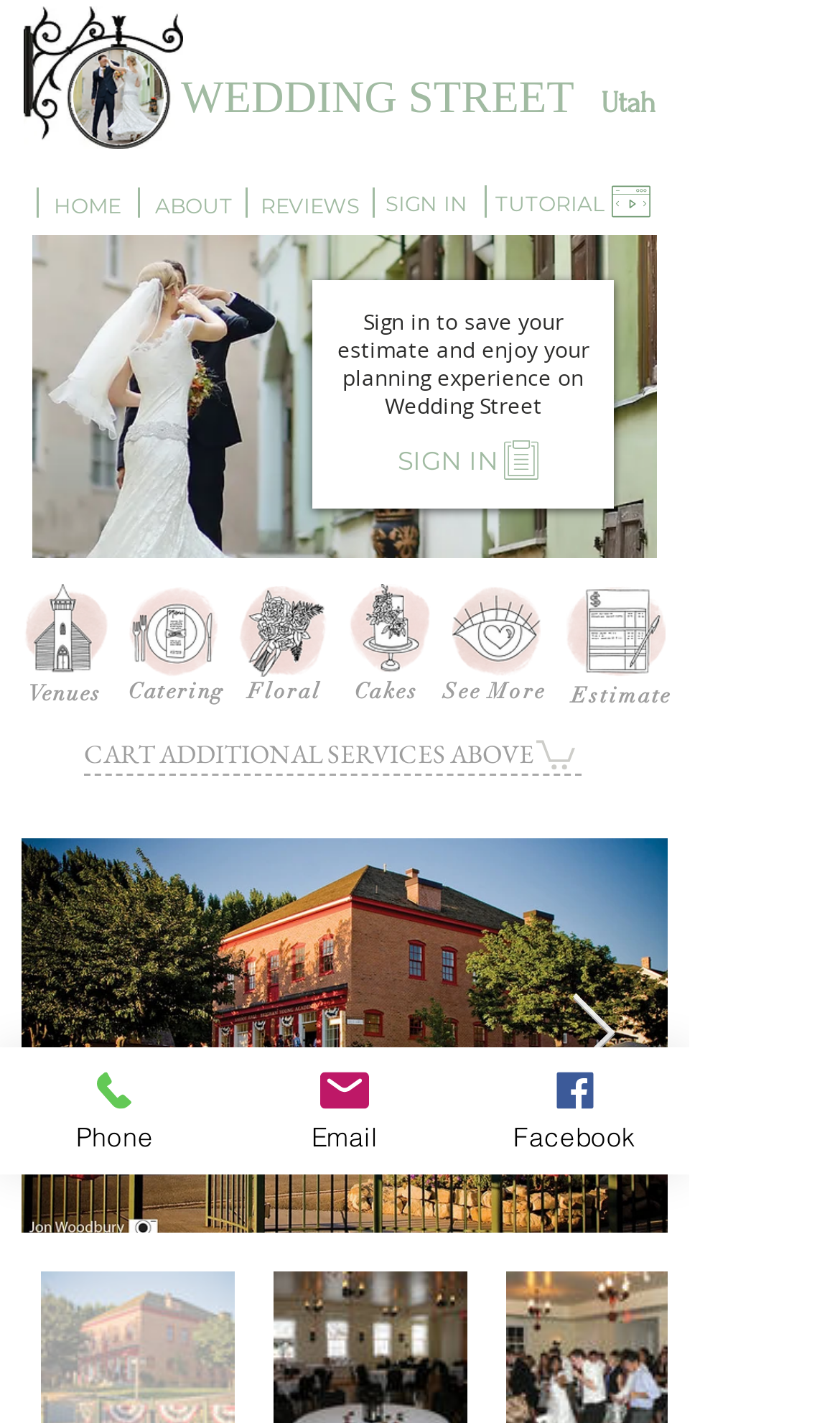Indicate the bounding box coordinates of the element that must be clicked to execute the instruction: "Go to 'HOME'". The coordinates should be given as four float numbers between 0 and 1, i.e., [left, top, right, bottom].

[0.064, 0.134, 0.151, 0.155]